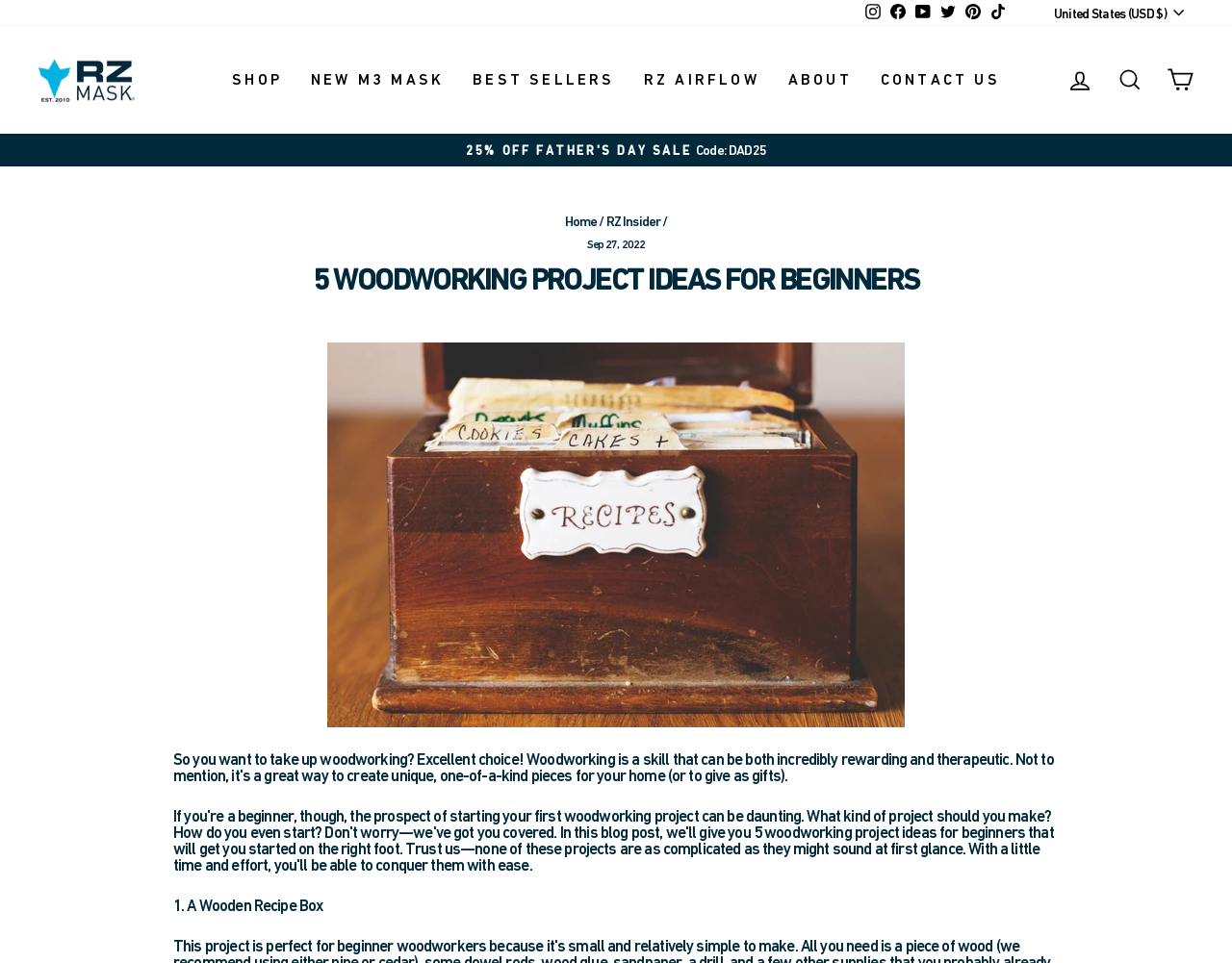Give a comprehensive overview of the webpage, including key elements.

This webpage is about woodworking, specifically featuring 5 project ideas for beginners. At the top, there are social media links to Instagram, Facebook, YouTube, Twitter, Pinterest, and TikTok, aligned horizontally. Next to these links, there is a button to select a currency, currently set to "United States (USD $)". On the top left, there is a logo of RZ Mask with a shield and the text "Est 2010".

Below the social media links, there is a navigation menu with links to "Shop", "NEW M3 Mask", "Best Sellers", "RZ AIRflow", "About", and "Contact Us". Each link has a corresponding text label.

On the right side of the navigation menu, there are three links: "LOG IN", "SEARCH", and "CART". The "CART" link has a corresponding cart drawer.

The main content of the webpage starts with a pause slideshow button and a promo code "DAD25". Below this, there is a breadcrumb navigation with links to "Home" and "RZ Insider". The main heading "5 WOODWORKING PROJECT IDEAS FOR BEGINNERS" is followed by a time stamp "Sep 27, 2022".

The first project idea is presented with an image of a wooden recipe box and a corresponding text "1. A Wooden Recipe Box".